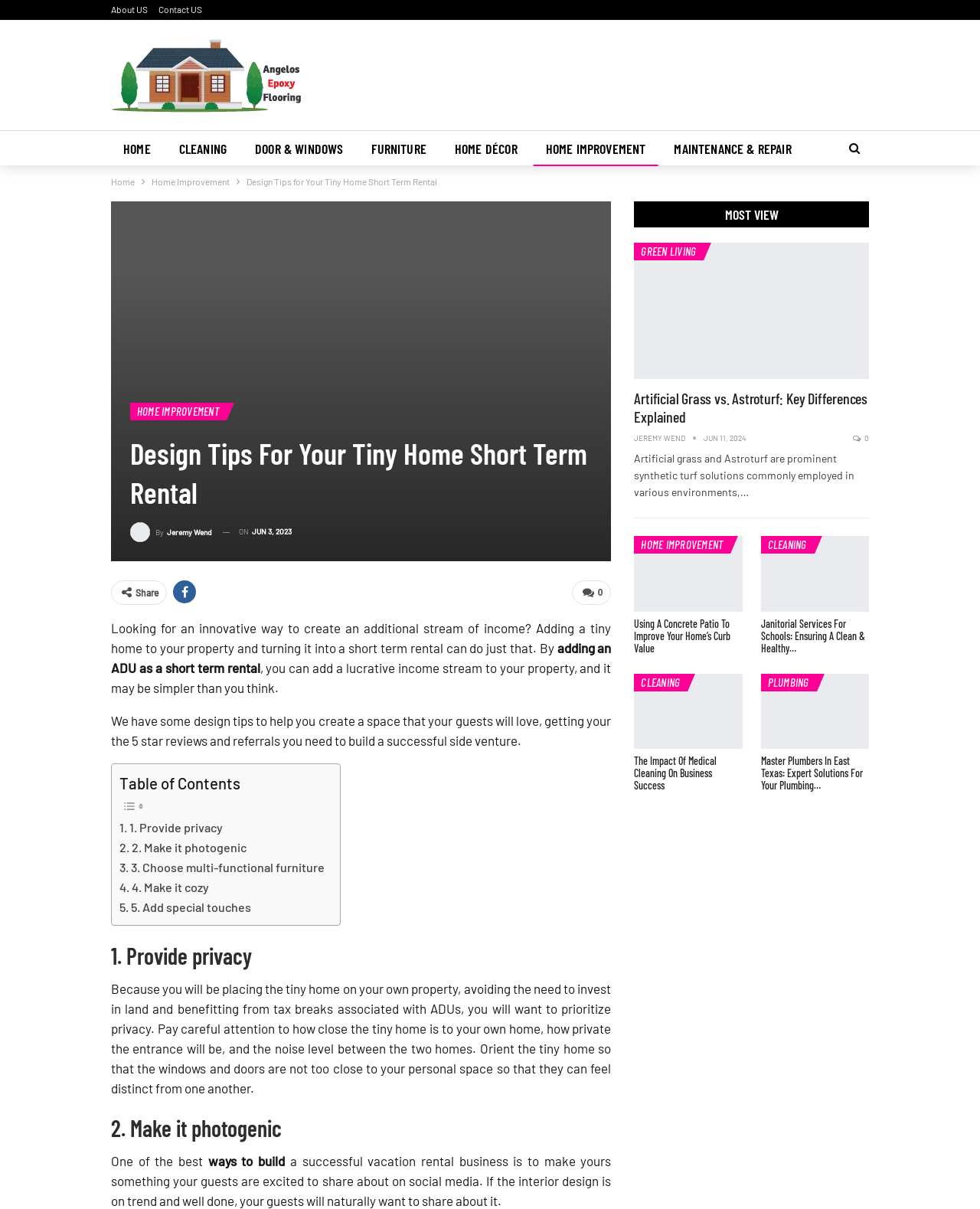Please locate and generate the primary heading on this webpage.

Design Tips For Your Tiny Home Short Term Rental